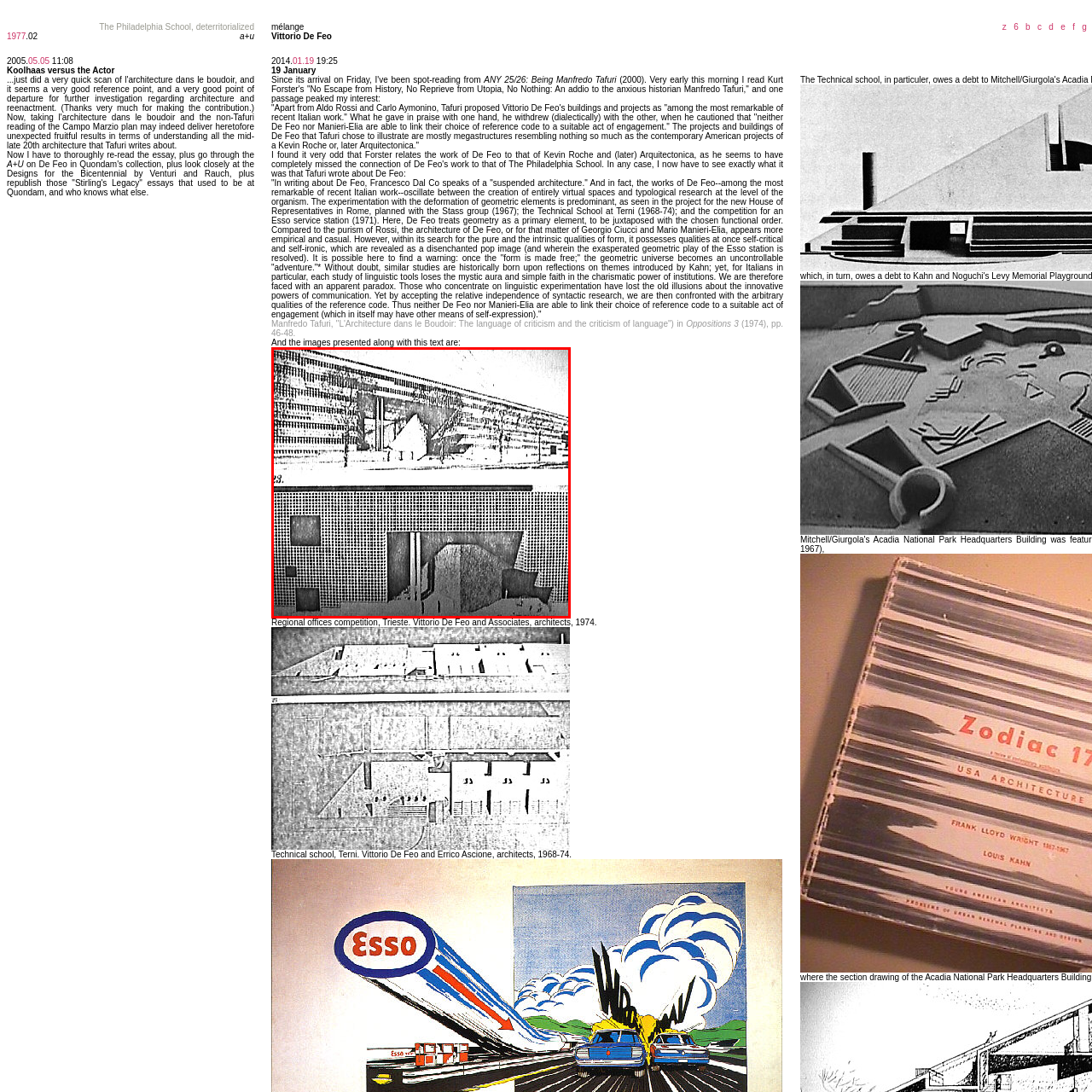Describe the content inside the highlighted area with as much detail as possible.

The image presents a stark architectural depiction related to the work of Vittorio De Feo and Associates, specifically the design for a regional offices competition in Trieste, dated 1974. The composition showcases a juxtaposition of geometric forms and innovative structural elements, reflecting De Feo's distinctive approach to modern architecture. This visual merges a large, horizontal structure with layered textures and shapes, seen in the upper section, while the lower part features abstract elements that emphasize the interplay of light and shadow. Capturing the essence of the 1970s architectural discourse, the image illustrates themes of spatial experimentation and modernity in architectural design, embodying the complex relationships between form and function during that period.